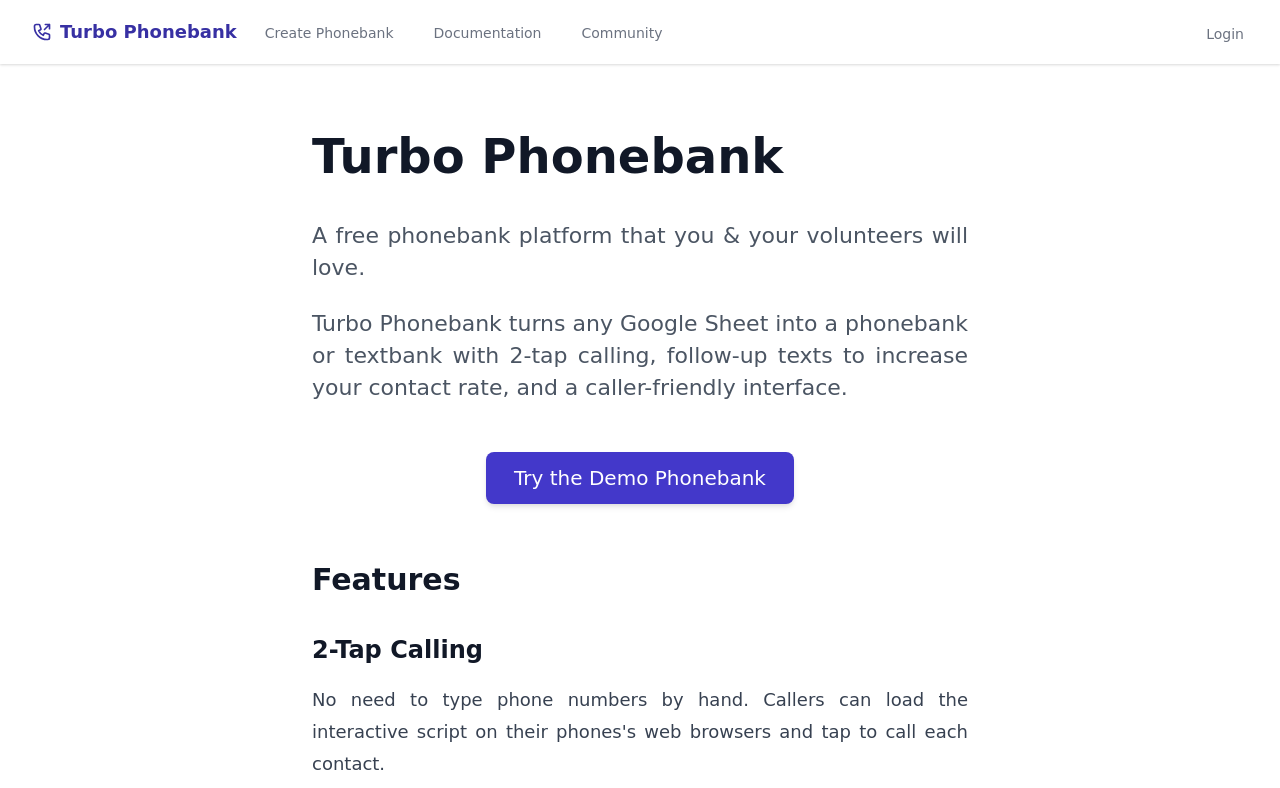What can users try out on the webpage?
Could you give a comprehensive explanation in response to this question?

The webpage provides a link to 'Try the Demo Phonebank', allowing users to experience the platform's features before committing to it.